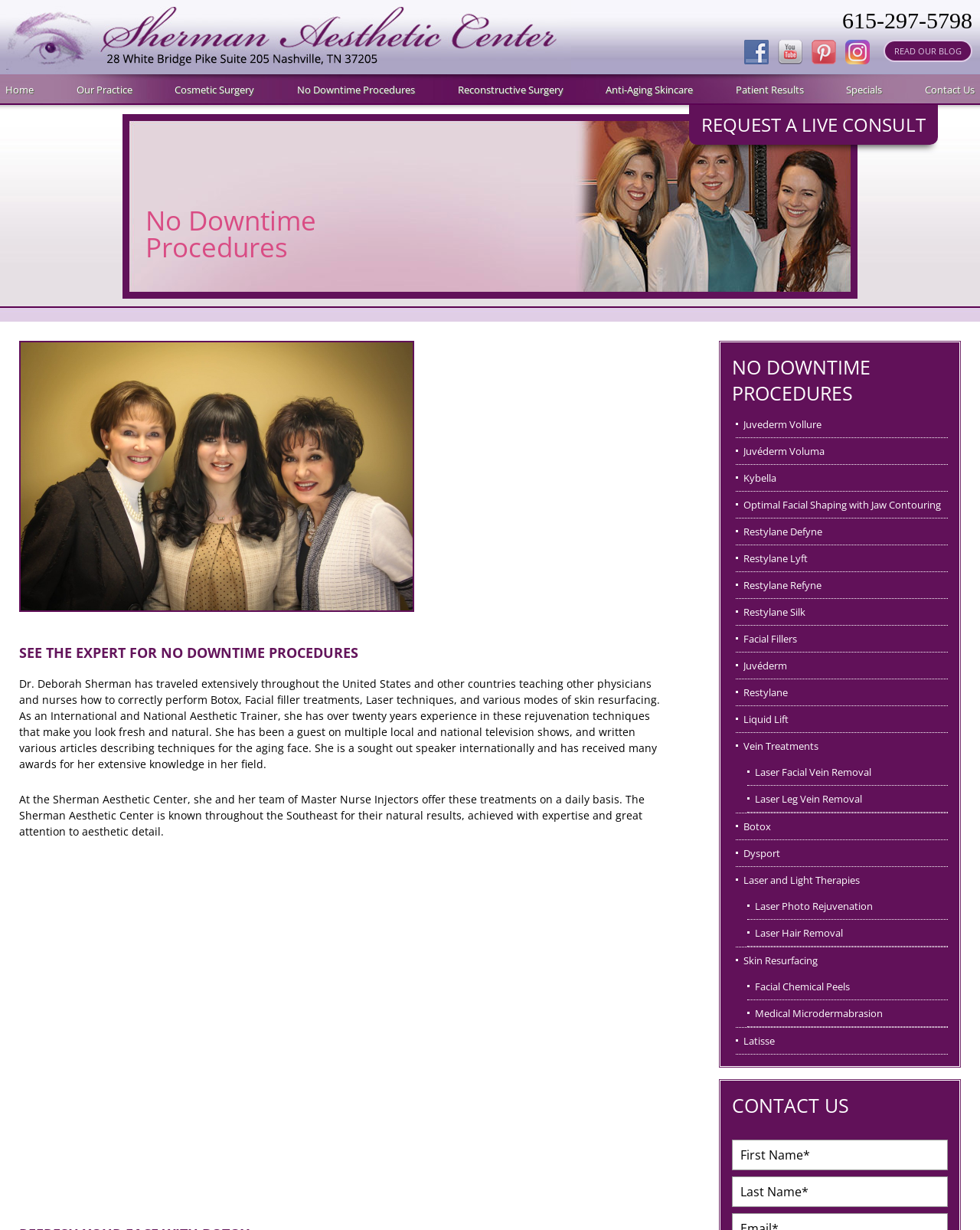Predict the bounding box coordinates for the UI element described as: "Liquid Lift". The coordinates should be four float numbers between 0 and 1, presented as [left, top, right, bottom].

[0.759, 0.574, 0.967, 0.595]